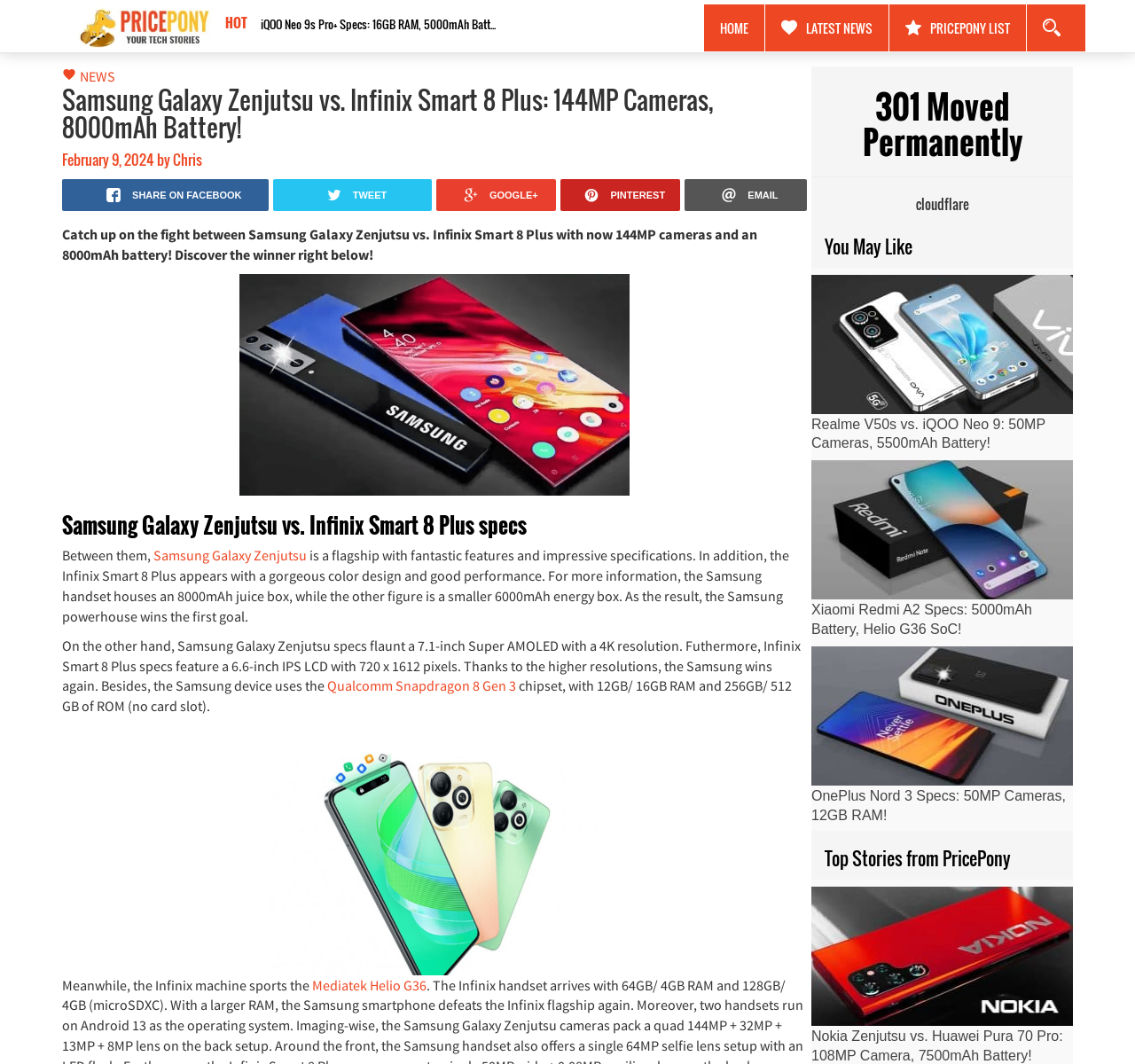Find the bounding box coordinates of the area to click in order to follow the instruction: "Read the 'Samsung Galaxy Zenjutsu vs. Infinix Smart 8 Plus specs' article".

[0.055, 0.482, 0.711, 0.504]